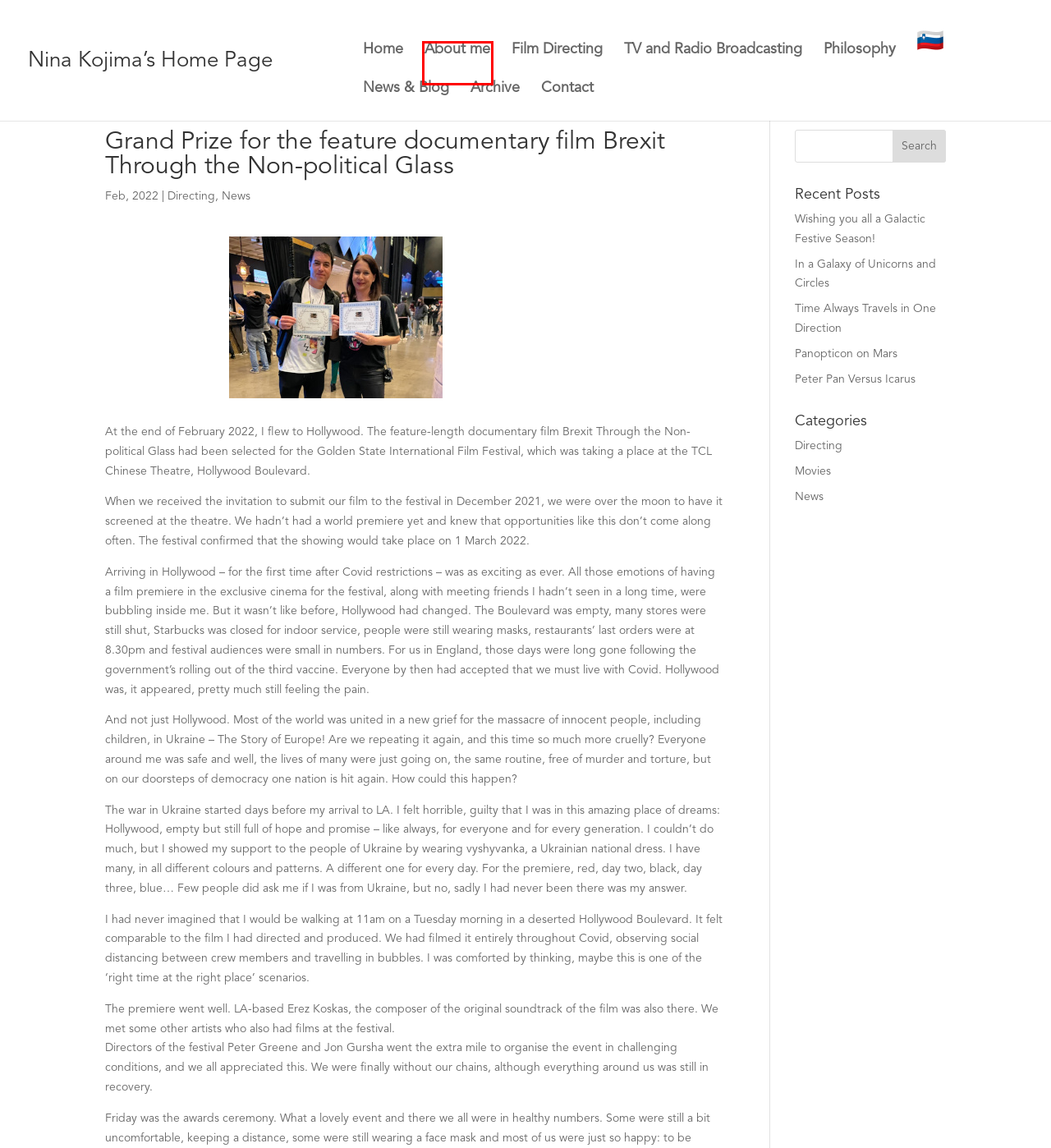Given a screenshot of a webpage with a red bounding box, please pick the webpage description that best fits the new webpage after clicking the element inside the bounding box. Here are the candidates:
A. In a Galaxy of Unicorns and Circles - Nina Kojima’s Home Page
B. About me - Nina Kojima’s Home Page
C. Directing Archives - Nina Kojima’s Home Page
D. Time Always Travels in One Direction - Nina Kojima’s Home Page
E. Movies Archives - Nina Kojima’s Home Page
F. Peter Pan Versus Icarus - Nina Kojima’s Home Page
G. Panopticon on Mars - Nina Kojima’s Home Page
H. Film Directing - Nina Kojima’s Home Page

B